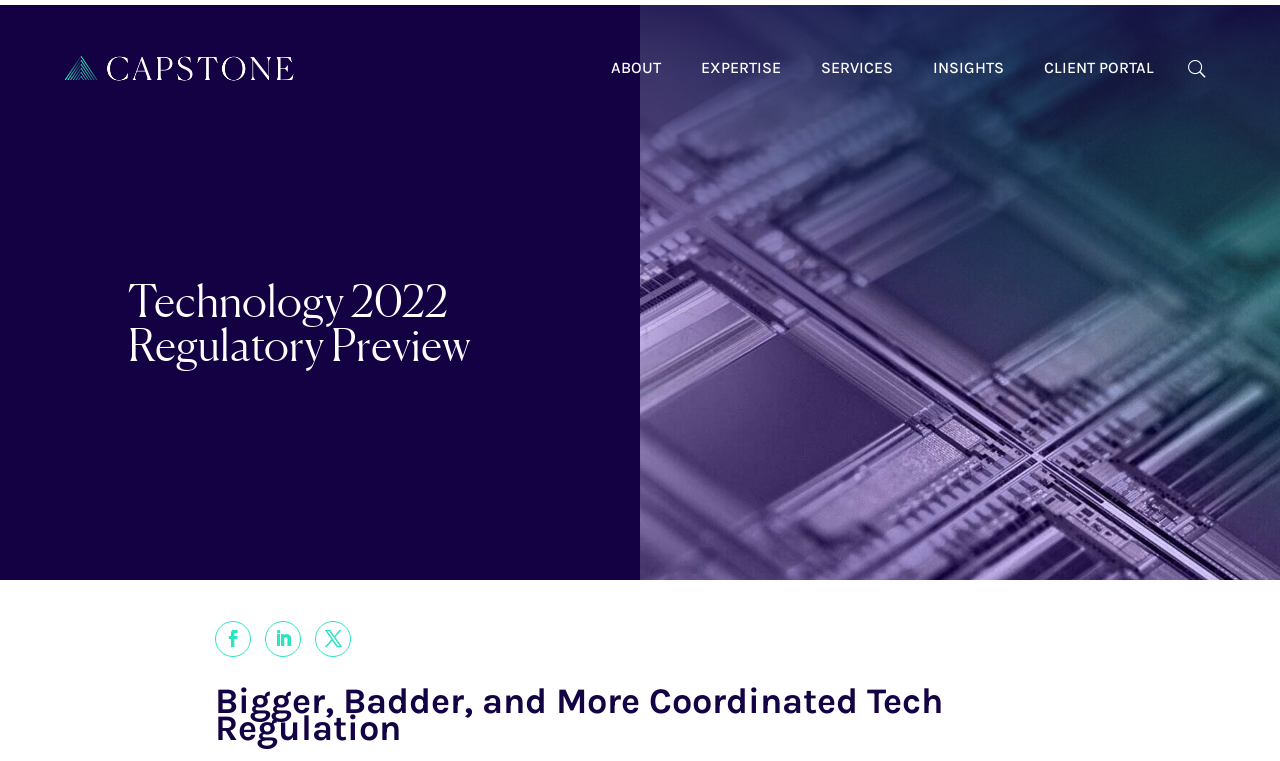What is the main title displayed on this webpage?

Technology 2022 Regulatory Preview